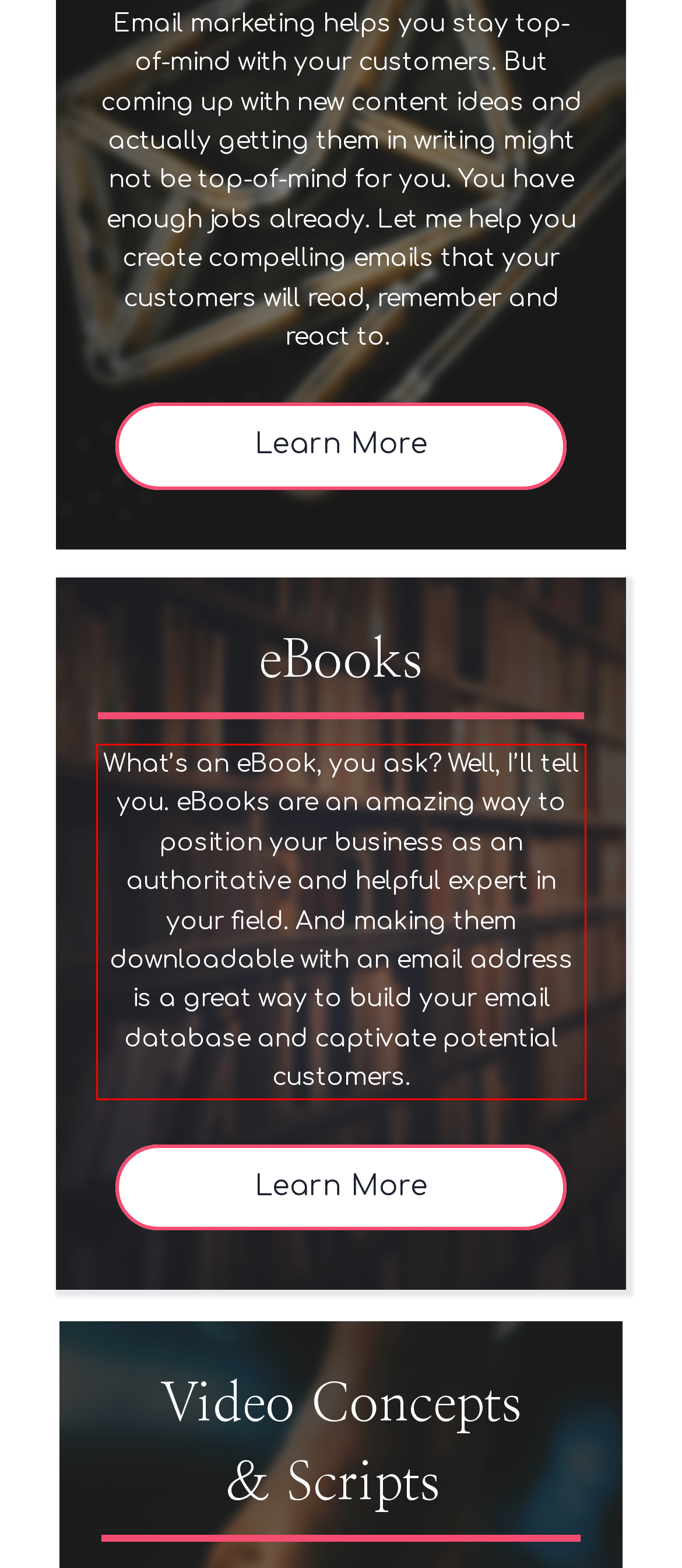Within the screenshot of a webpage, identify the red bounding box and perform OCR to capture the text content it contains.

What’s an eBook, you ask? Well, I’ll tell you. eBooks are an amazing way to position your business as an authoritative and helpful expert in your field. And making them downloadable with an email address is a great way to build your email database and captivate potential customers.